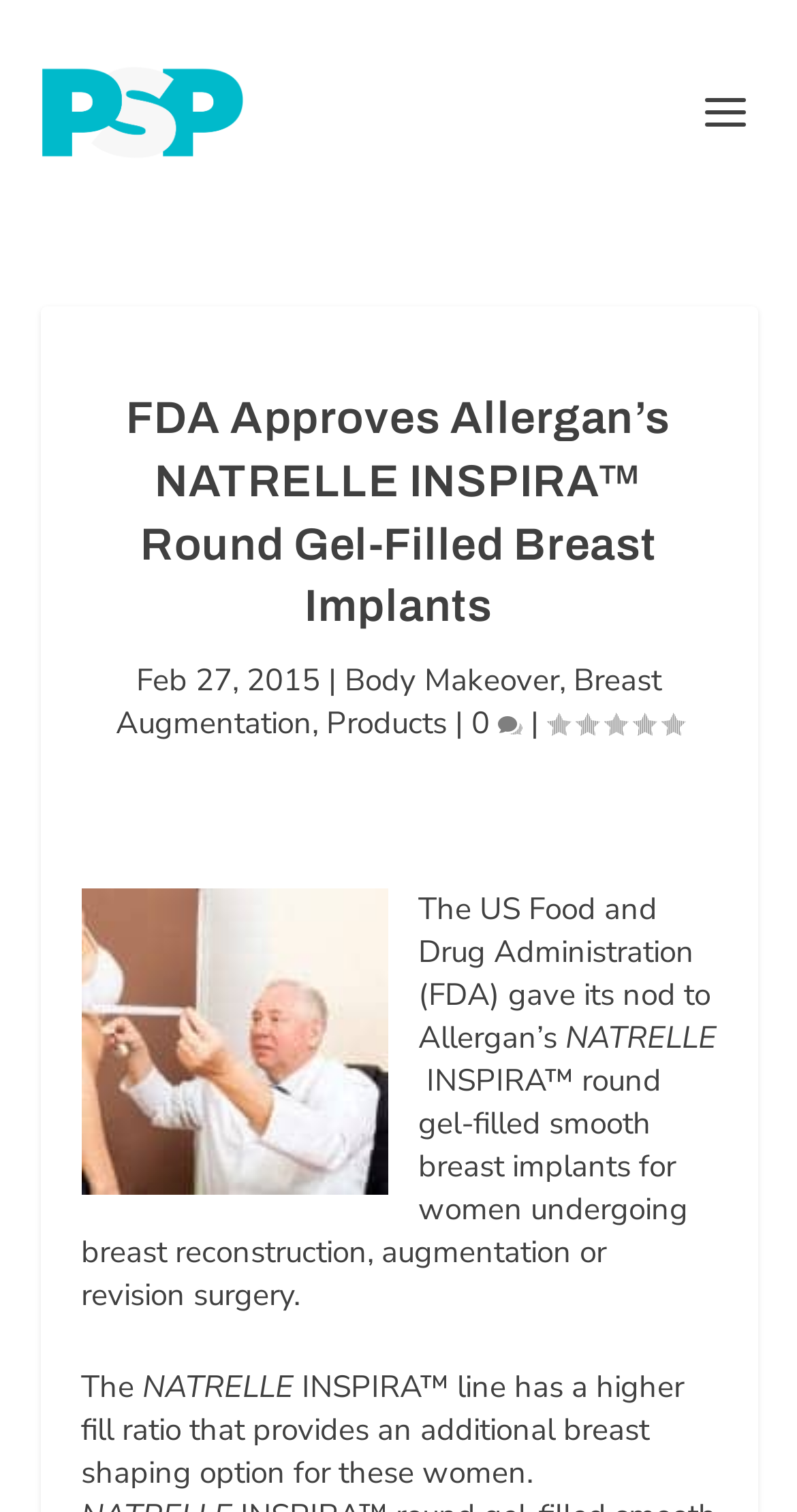What is the feature of the NATRELLE INSPIRA line?
Using the visual information from the image, give a one-word or short-phrase answer.

higher fill ratio